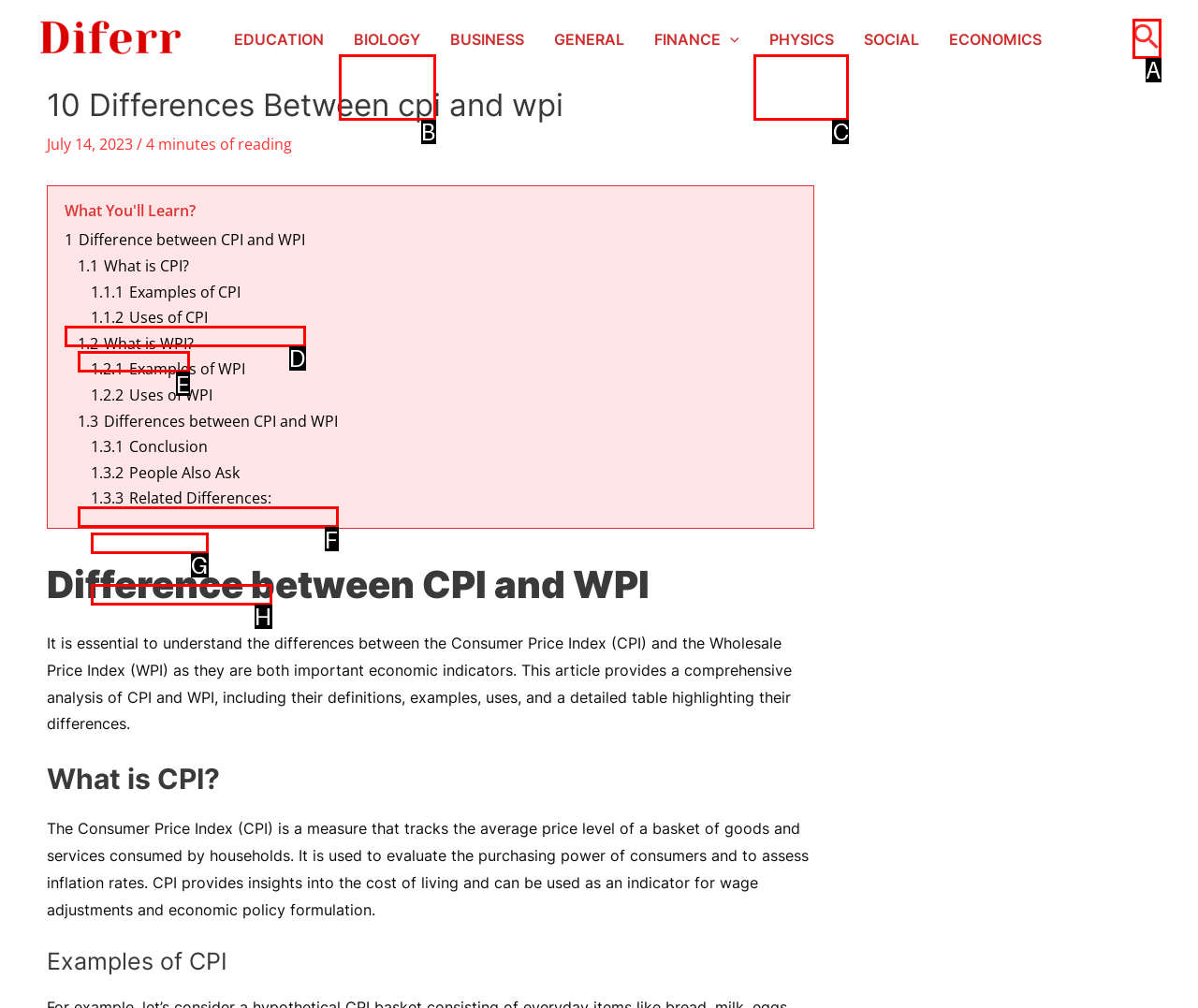Indicate the HTML element to be clicked to accomplish this task: Click on the 'intelligentwatchreview' link Respond using the letter of the correct option.

None